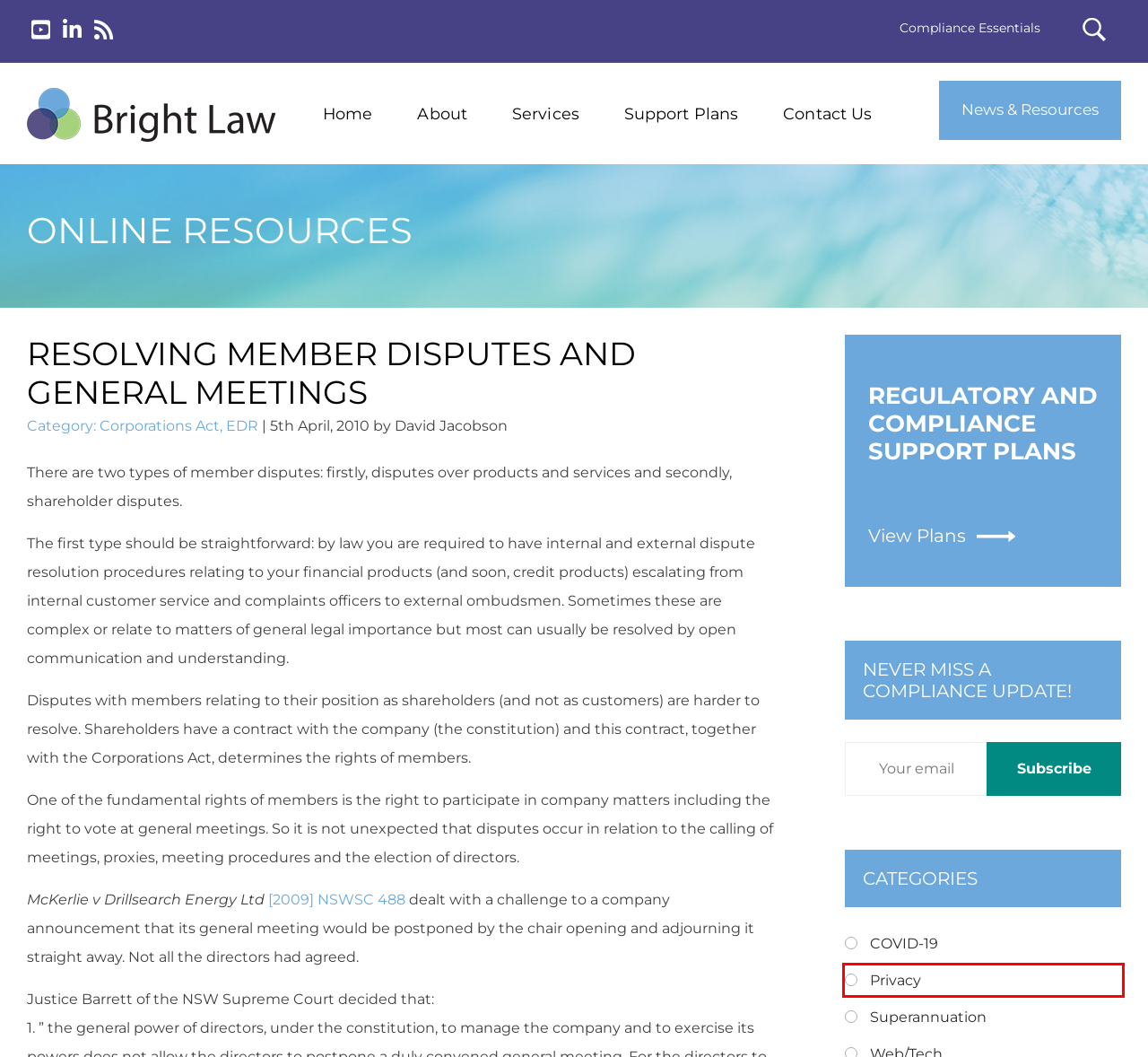You are given a screenshot depicting a webpage with a red bounding box around a UI element. Select the description that best corresponds to the new webpage after clicking the selected element. Here are the choices:
A. COVID-19 Archives - Bright Law
B. Services - Australian financial services law and credit law from Bright Law
C. Bright Law Financial Services Compliance Training and Resources
D. Corporations Act Archives - Bright Law
E. Privacy Archives - Bright Law
F. Training and Seminars - Bright Law
G. David Jacobson Australian commercial and financial services lawyer Bright Law
H. EDR Archives - Bright Law

E